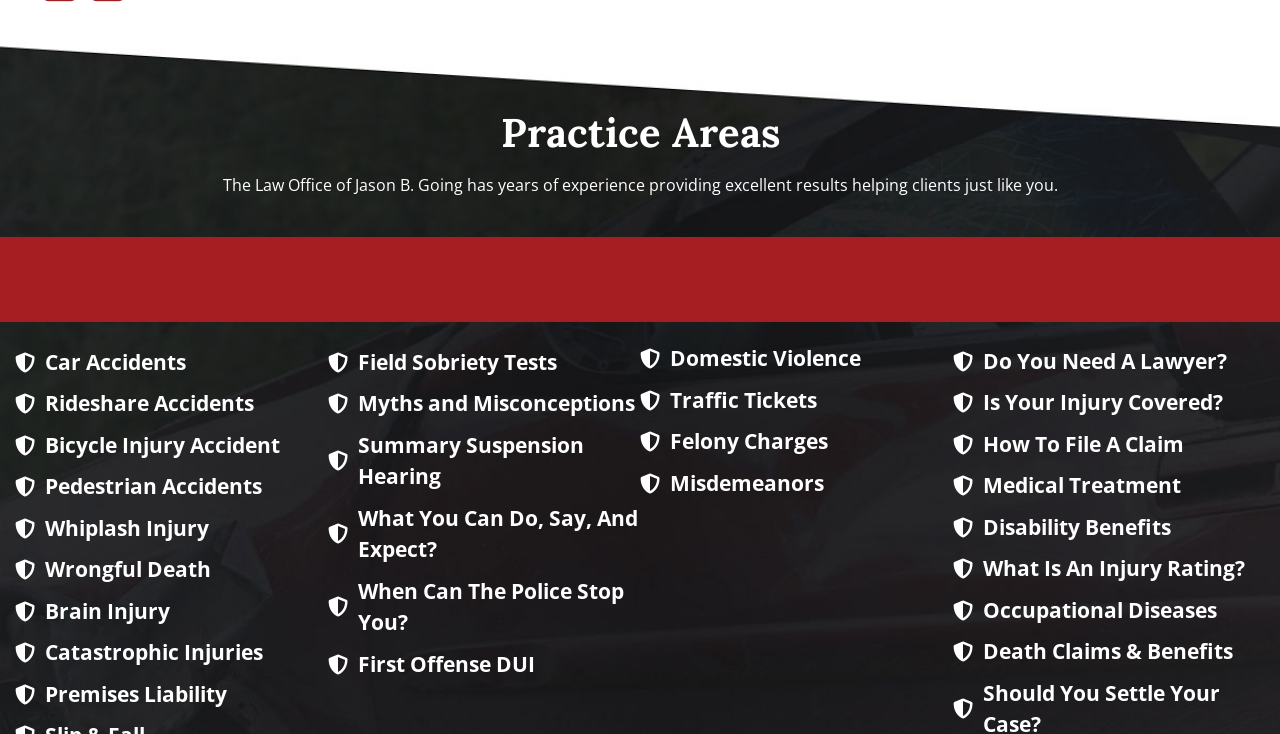What is the purpose of the law office?
Answer the question with a single word or phrase, referring to the image.

To help clients with legal issues